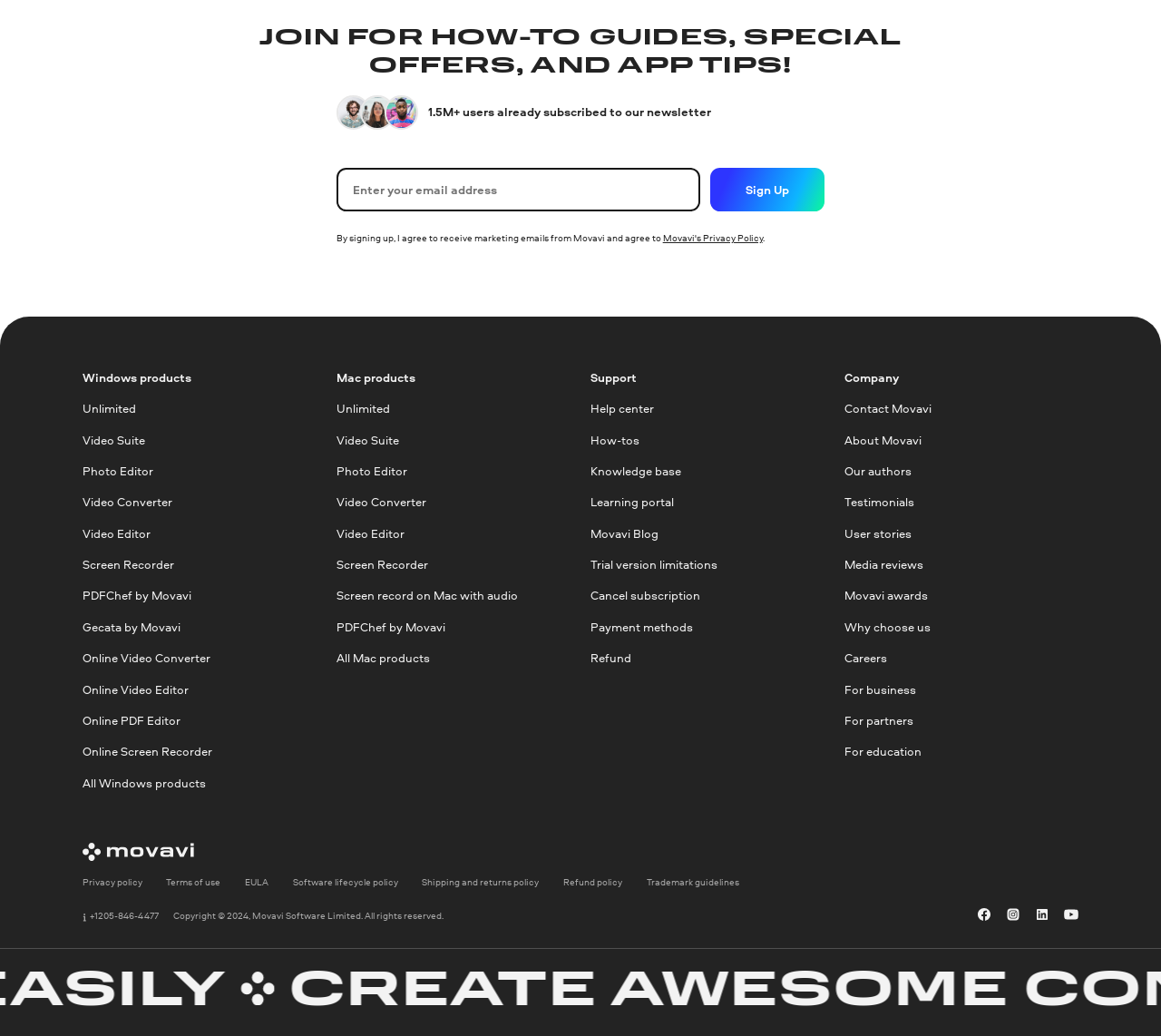Find and indicate the bounding box coordinates of the region you should select to follow the given instruction: "Sign up for the newsletter".

[0.611, 0.162, 0.71, 0.204]